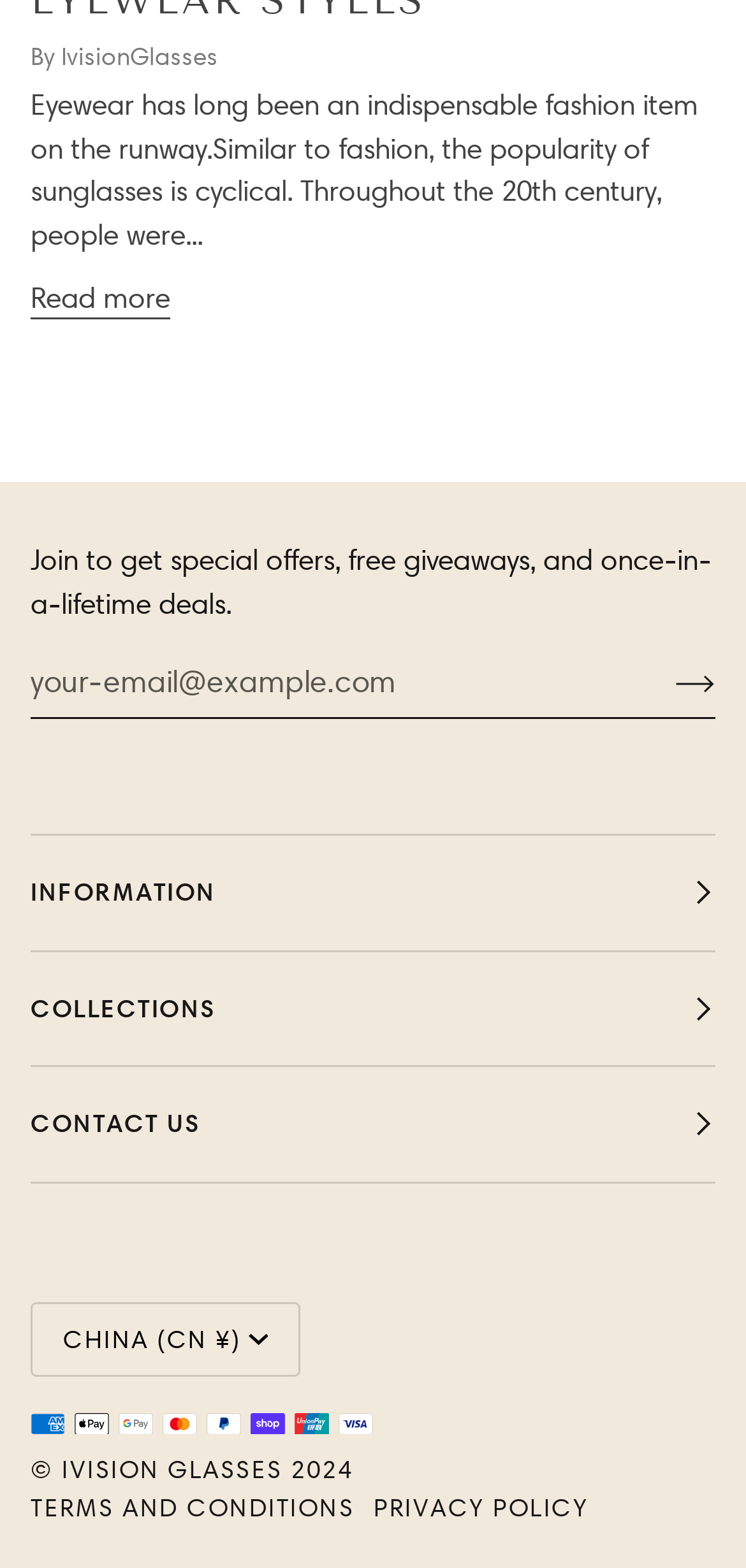Identify the bounding box coordinates of the clickable section necessary to follow the following instruction: "Click the 'INFORMATION' button". The coordinates should be presented as four float numbers from 0 to 1, i.e., [left, top, right, bottom].

[0.041, 0.532, 0.959, 0.607]